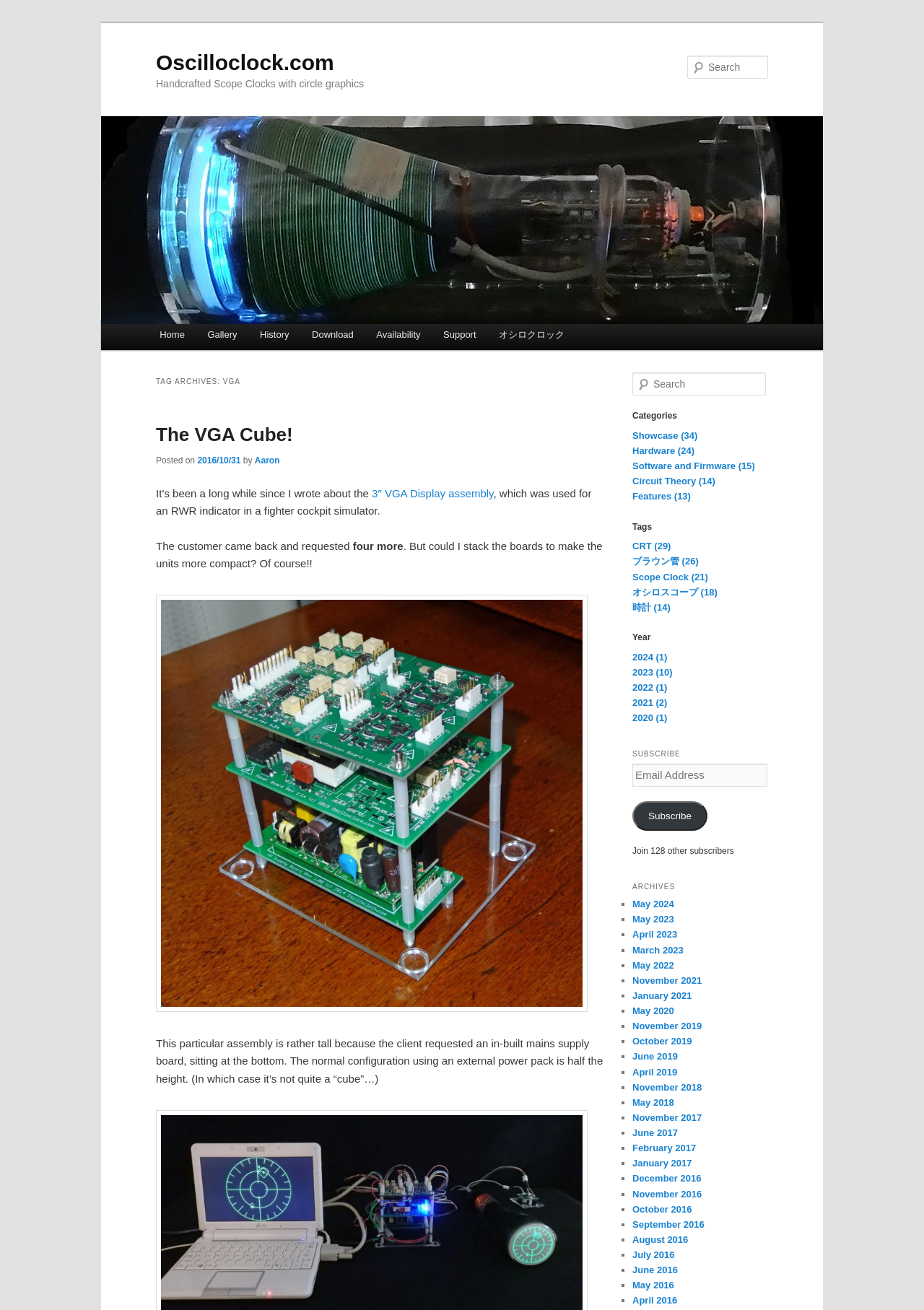What type of clocks are featured on the website?
Based on the image, please offer an in-depth response to the question.

The website features scope clocks, which can be inferred from the heading element that reads 'Handcrafted Scope Clocks with circle graphics' and the various links and articles related to scope clocks throughout the page.